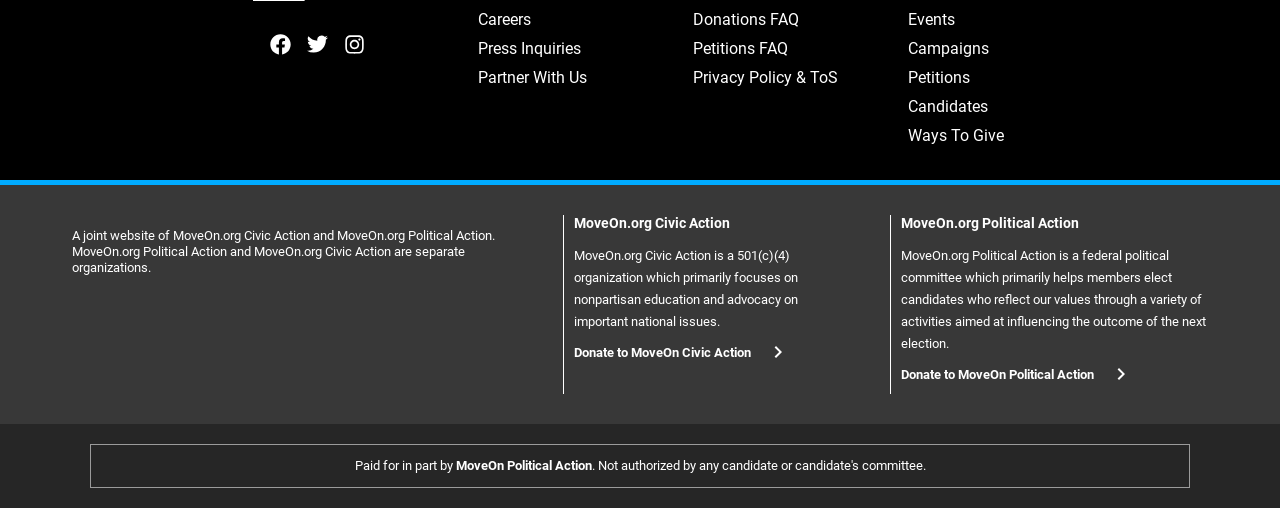Given the element description "Donate to MoveOn Civic Action" in the screenshot, predict the bounding box coordinates of that UI element.

[0.448, 0.681, 0.656, 0.733]